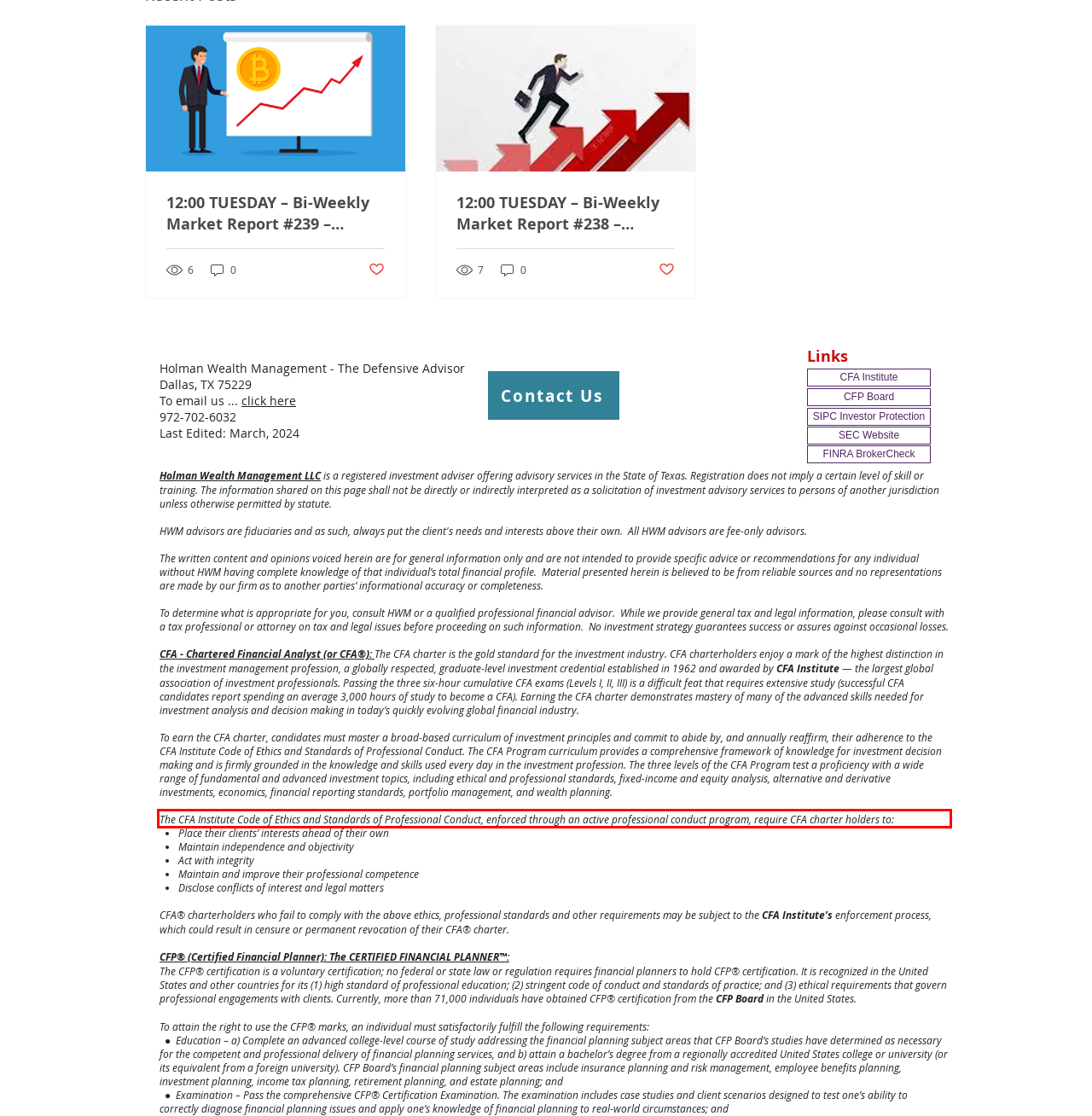Please examine the webpage screenshot containing a red bounding box and use OCR to recognize and output the text inside the red bounding box.

The CFA Institute Code of Ethics and Standards of Professional Conduct, enforced through an active professional conduct program, require CFA charter holders to: